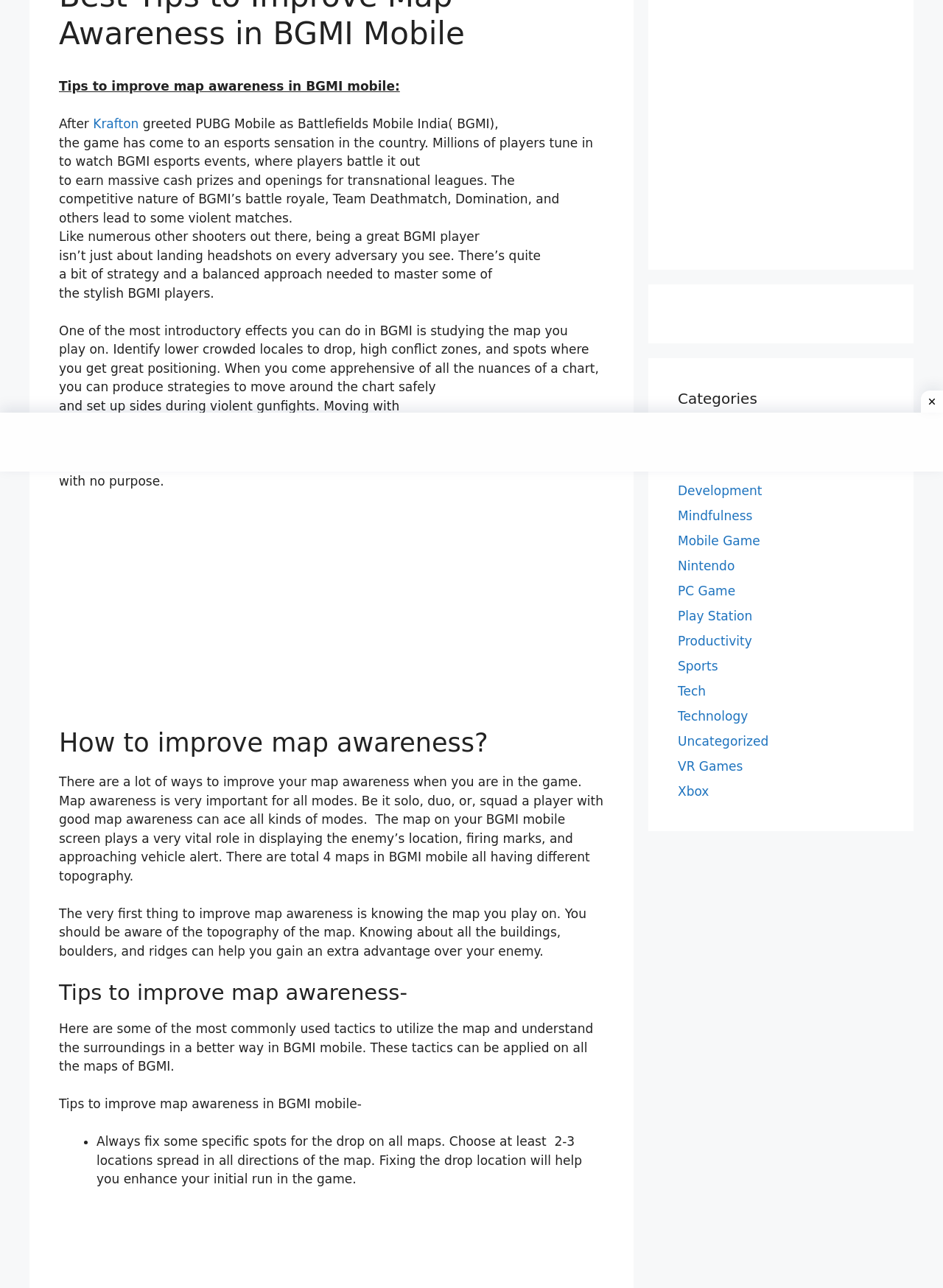Determine the bounding box for the described HTML element: "Technology". Ensure the coordinates are four float numbers between 0 and 1 in the format [left, top, right, bottom].

[0.719, 0.55, 0.793, 0.562]